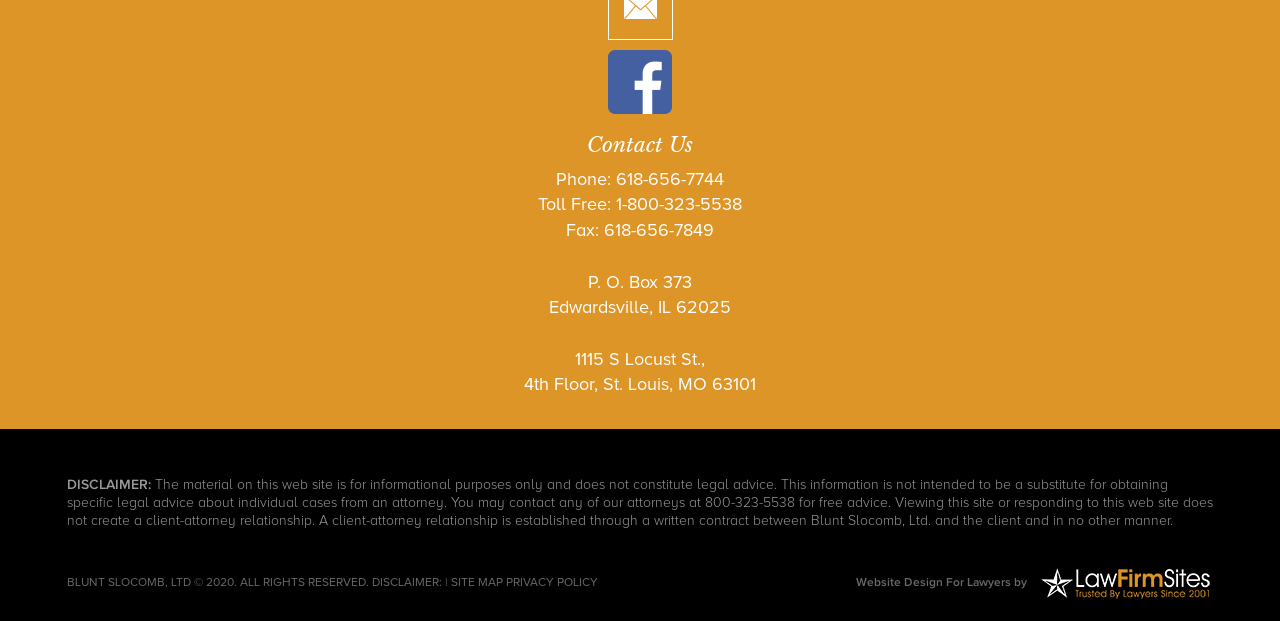Pinpoint the bounding box coordinates of the area that should be clicked to complete the following instruction: "Click Contact Us". The coordinates must be given as four float numbers between 0 and 1, i.e., [left, top, right, bottom].

[0.05, 0.215, 0.95, 0.252]